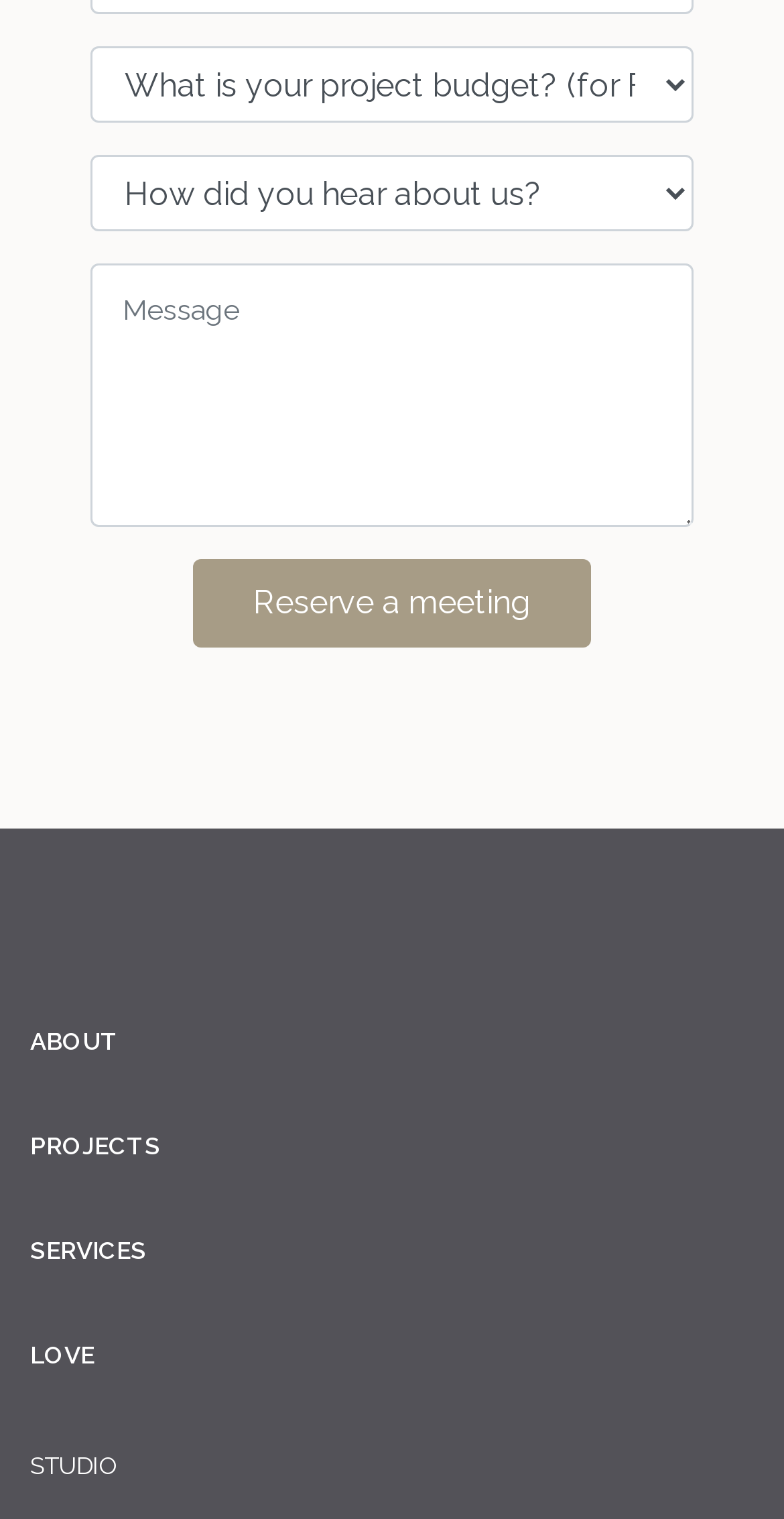Provide the bounding box coordinates of the area you need to click to execute the following instruction: "Reserve a meeting".

[0.246, 0.369, 0.754, 0.427]